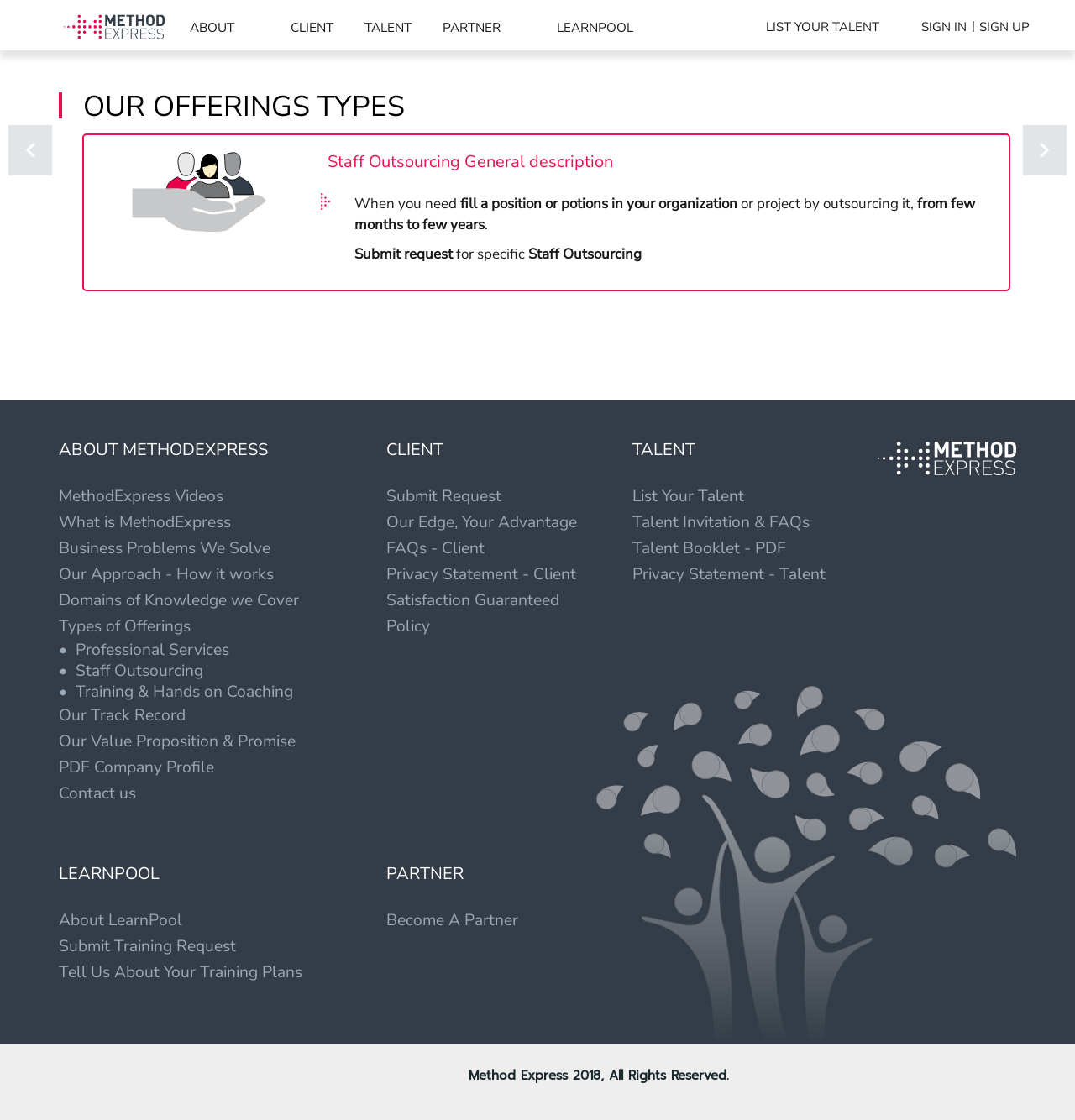What is LearnPool?
Using the image, respond with a single word or phrase.

A training platform